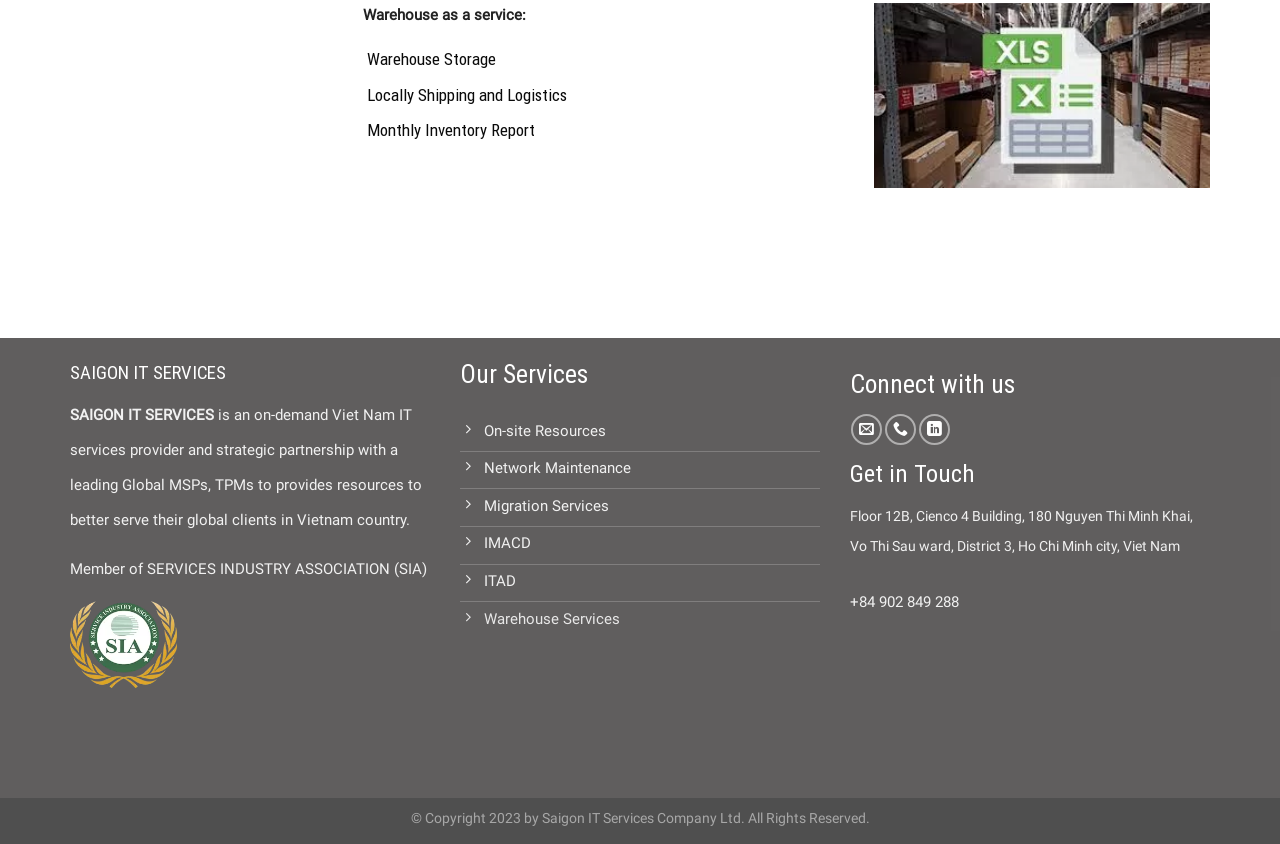Bounding box coordinates are to be given in the format (top-left x, top-left y, bottom-right x, bottom-right y). All values must be floating point numbers between 0 and 1. Provide the bounding box coordinate for the UI element described as: name="submit" value="Yorum gönder"

None